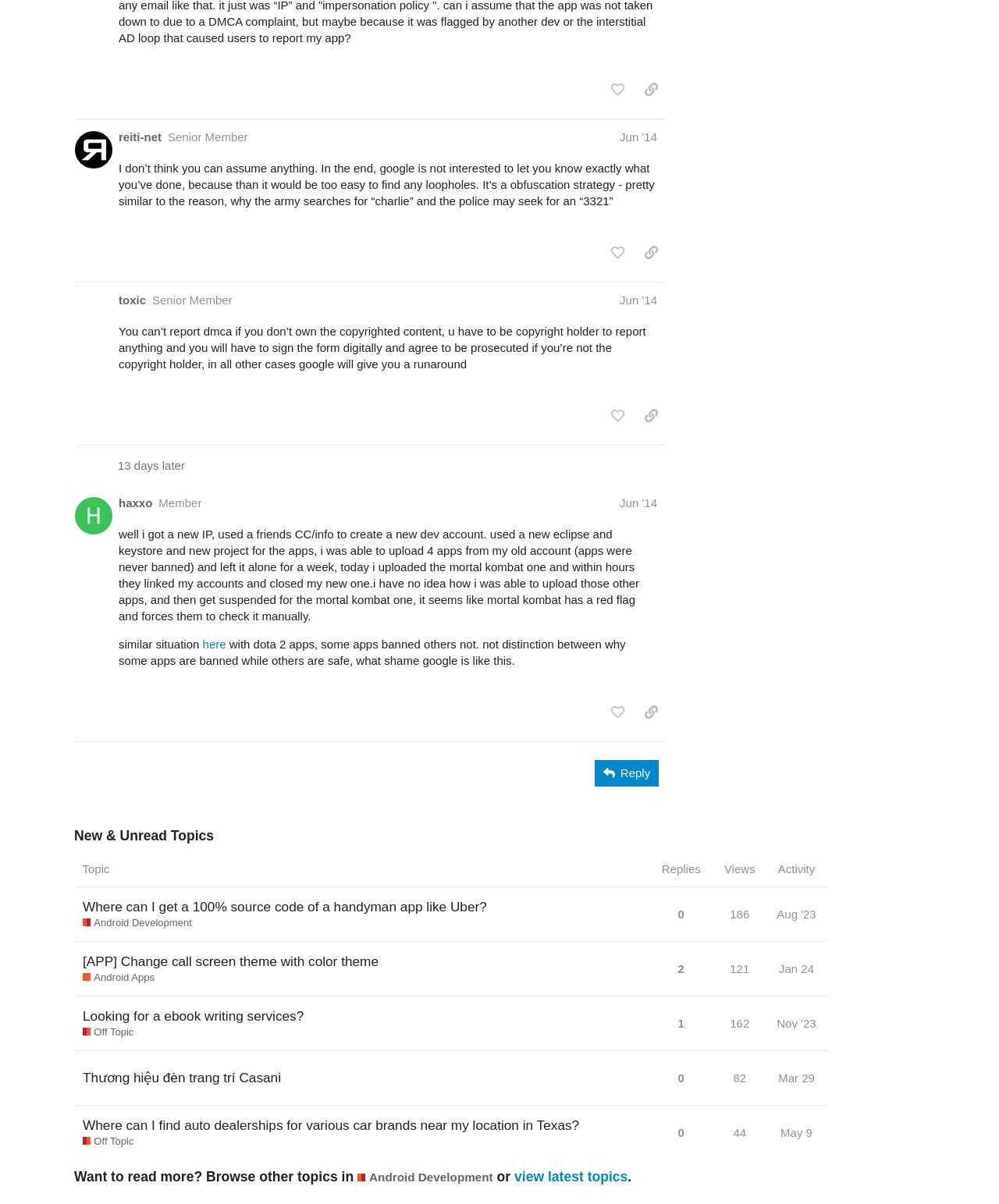How many replies does the topic '[APP] Change call screen theme with color theme' have?
Deliver a detailed and extensive answer to the question.

The topic '[APP] Change call screen theme with color theme' has 2 replies, as indicated by the button 'This topic has 2 replies' in the New & Unread Topics section.